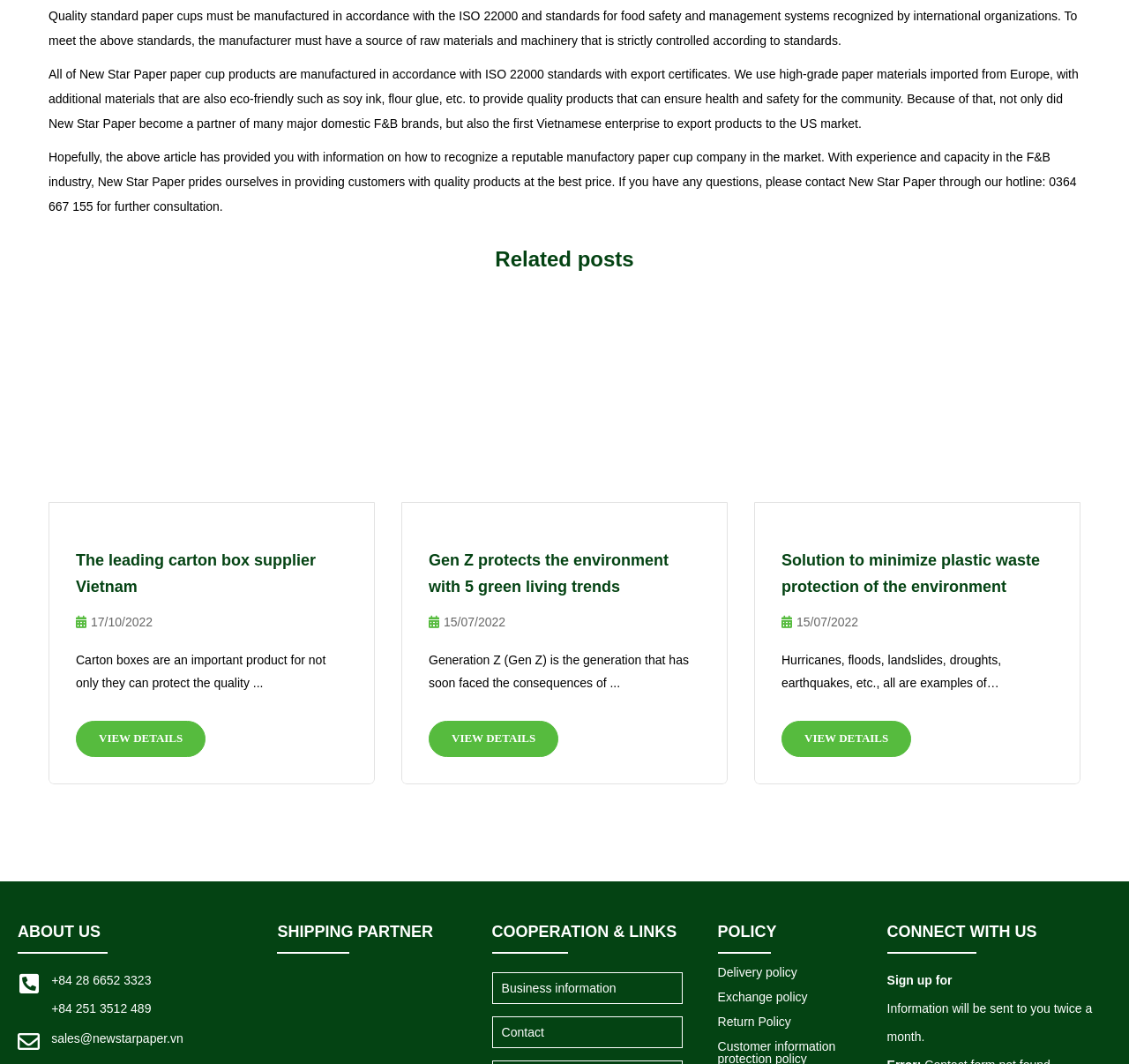Determine the bounding box coordinates for the area you should click to complete the following instruction: "Read the article about Senegal's record inland cocaine seizure".

None